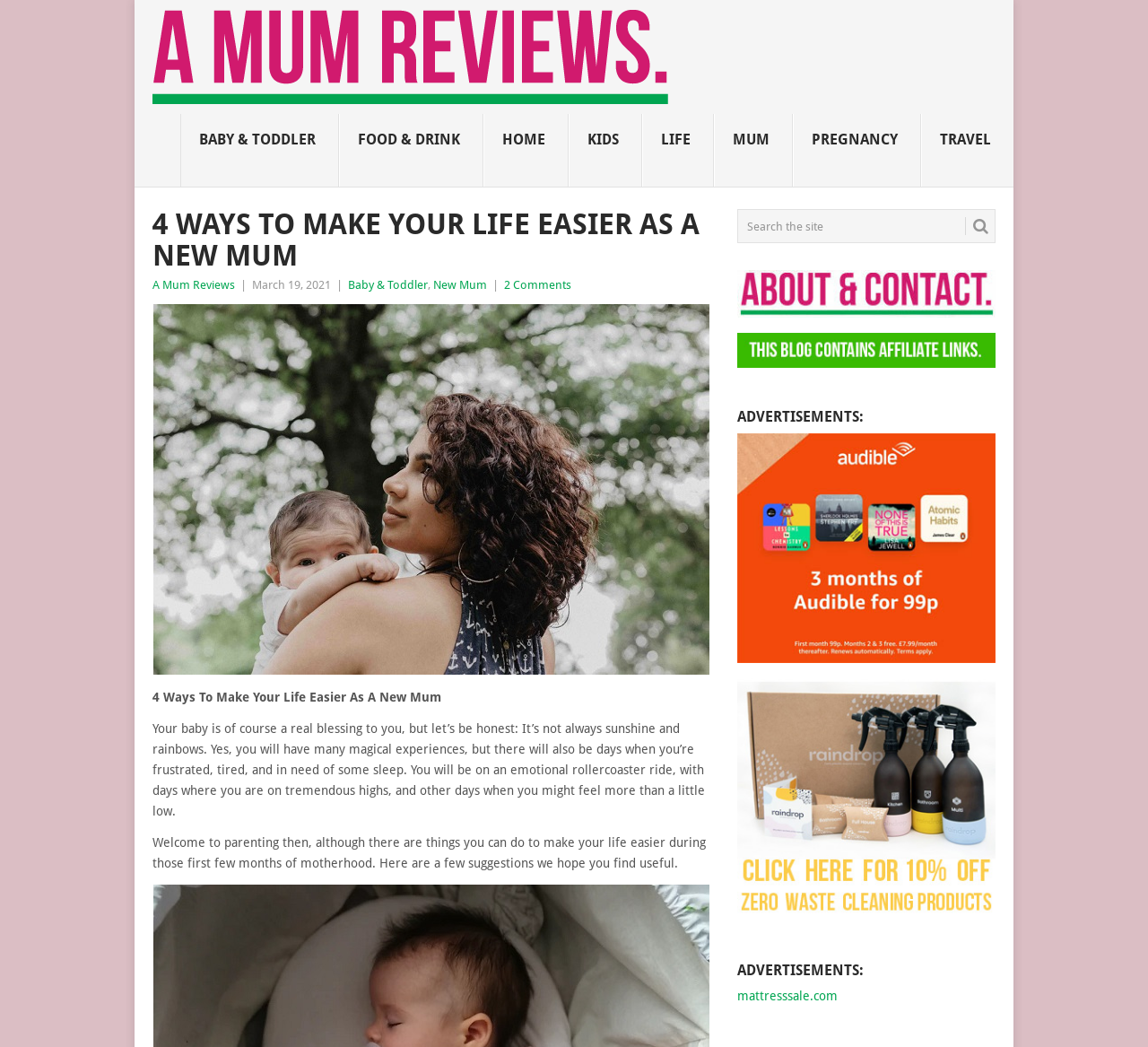Locate the bounding box coordinates of the element you need to click to accomplish the task described by this instruction: "Click on the 'BABY & TODDLER' link".

[0.157, 0.109, 0.295, 0.179]